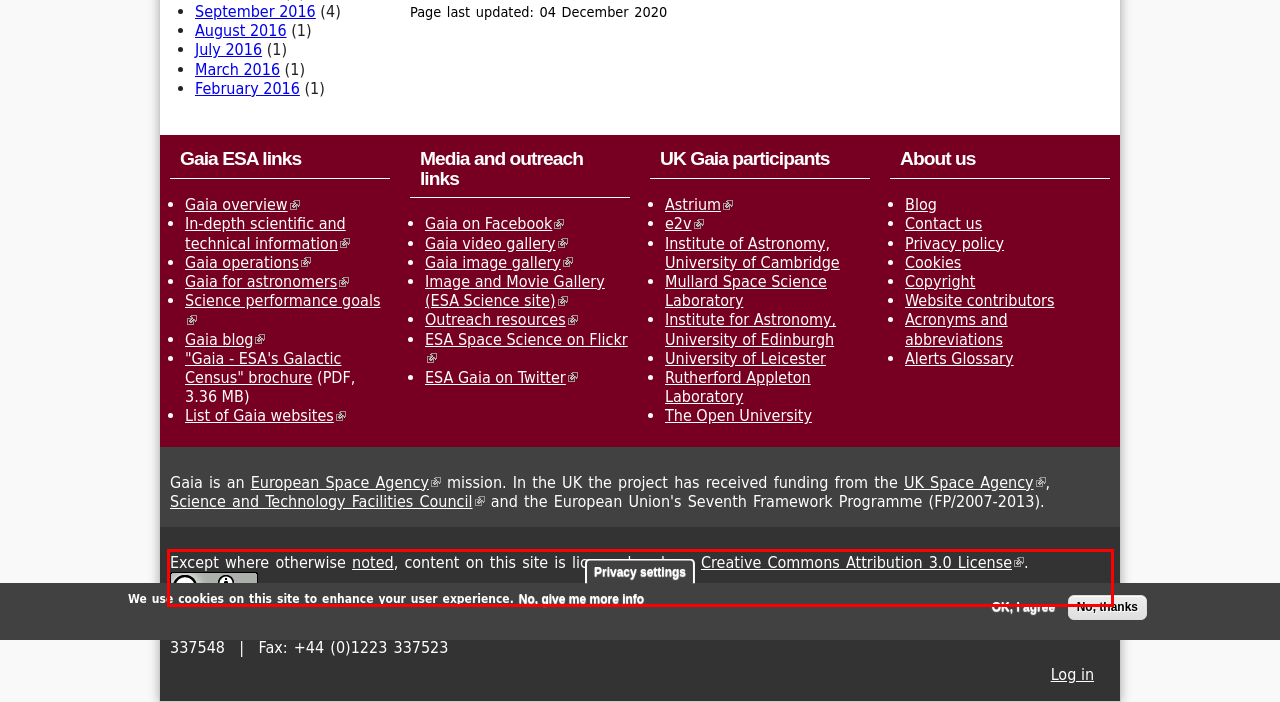The screenshot you have been given contains a UI element surrounded by a red rectangle. Use OCR to read and extract the text inside this red rectangle.

Except where otherwise noted, content on this site is licensed under a Creative Commons Attribution 3.0 License (link is external) .